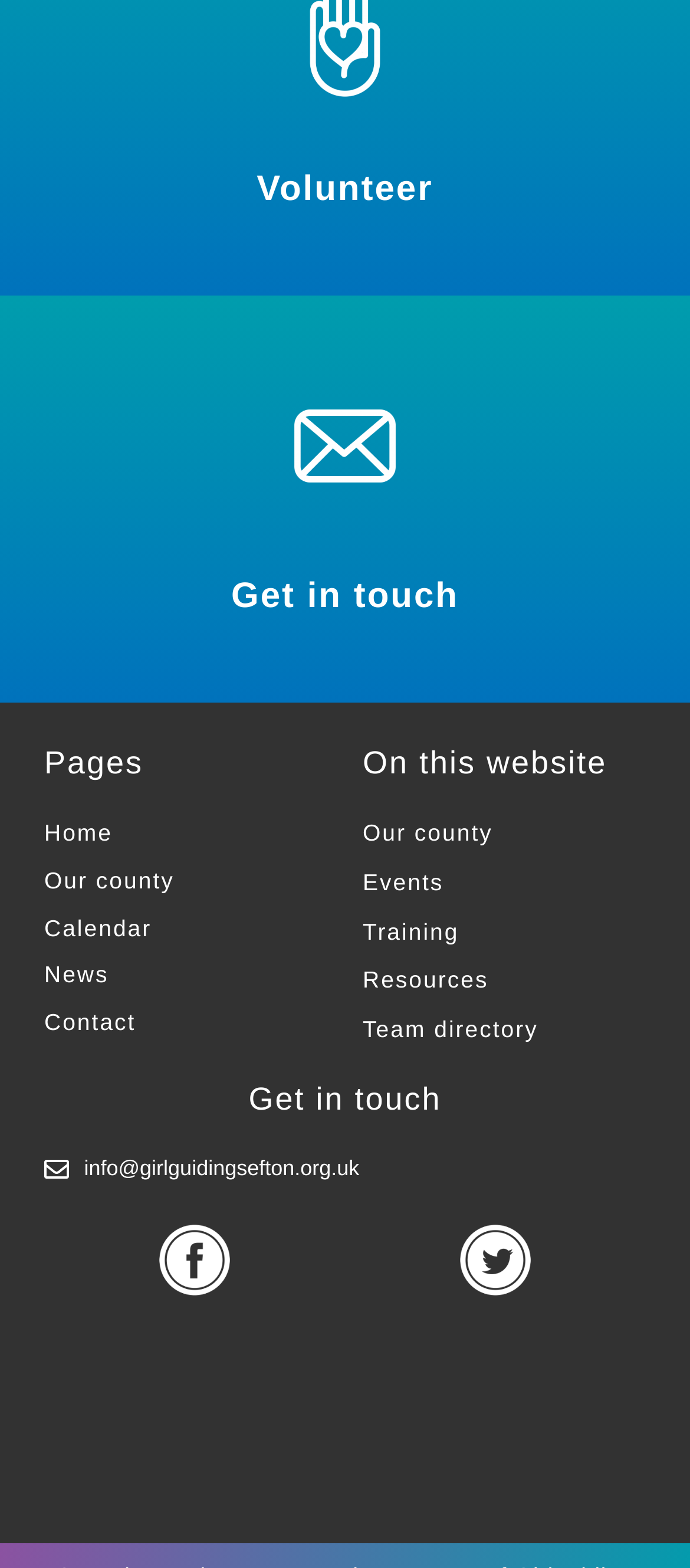Using the webpage screenshot and the element description K-State Today, determine the bounding box coordinates. Specify the coordinates in the format (top-left x, top-left y, bottom-right x, bottom-right y) with values ranging from 0 to 1.

None